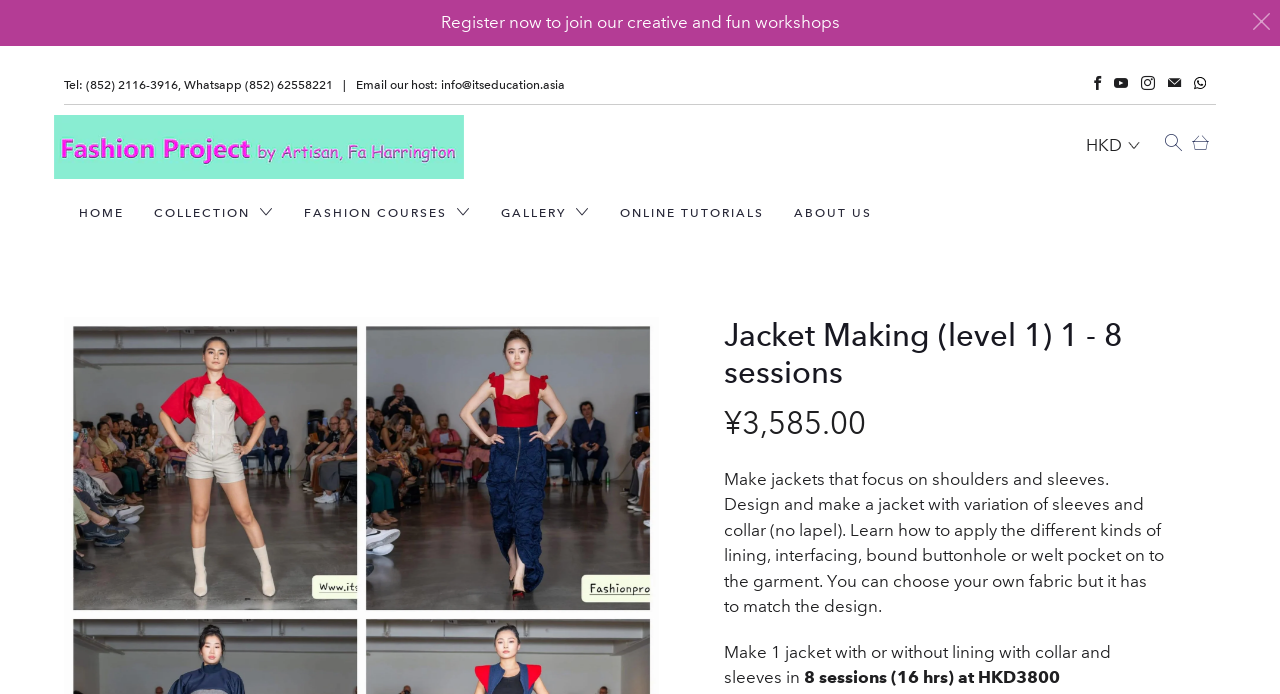Find the bounding box coordinates for the HTML element specified by: "Accessories".

[0.23, 0.617, 0.424, 0.687]